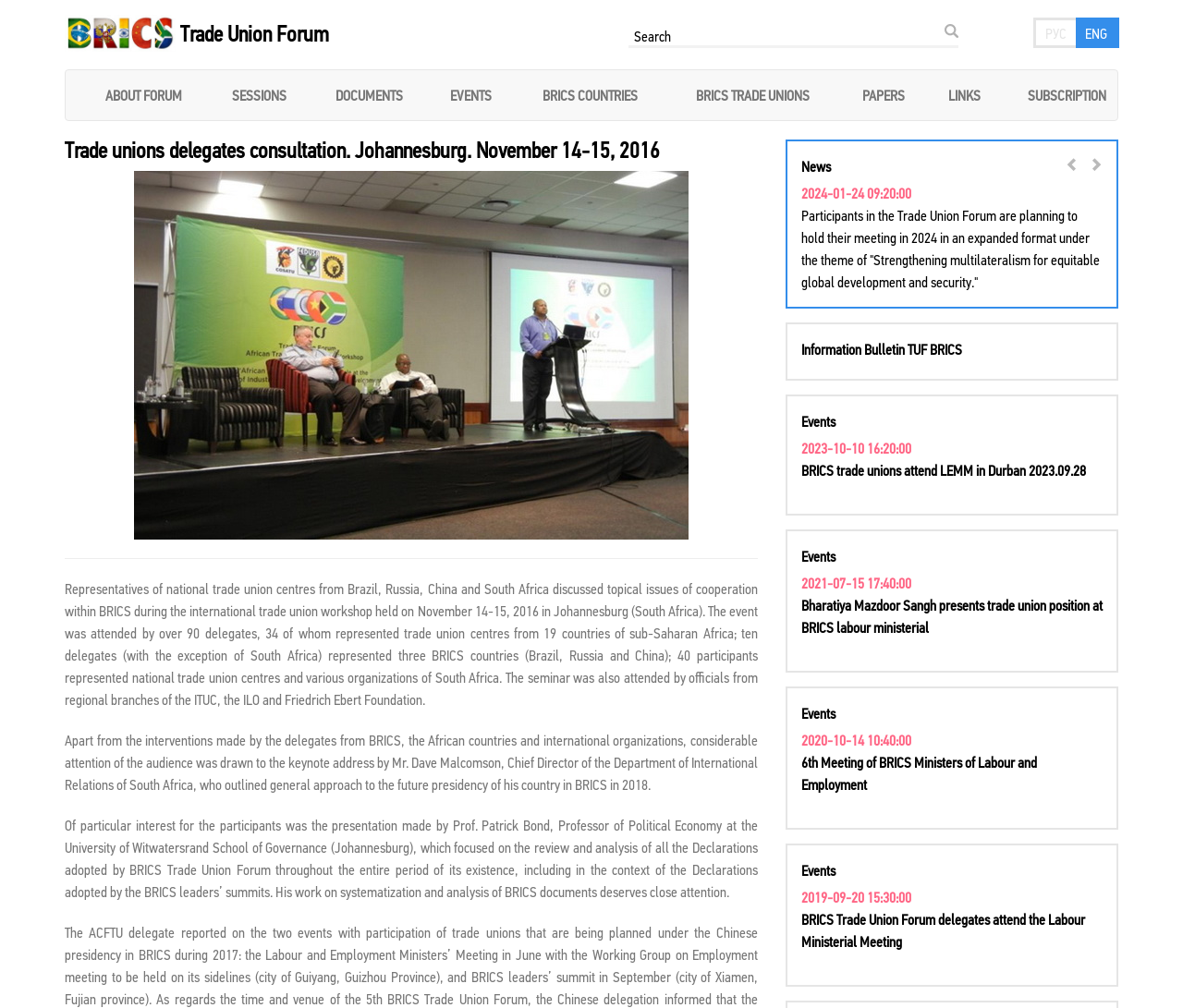Could you determine the bounding box coordinates of the clickable element to complete the instruction: "Get directions to the clinic"? Provide the coordinates as four float numbers between 0 and 1, i.e., [left, top, right, bottom].

None